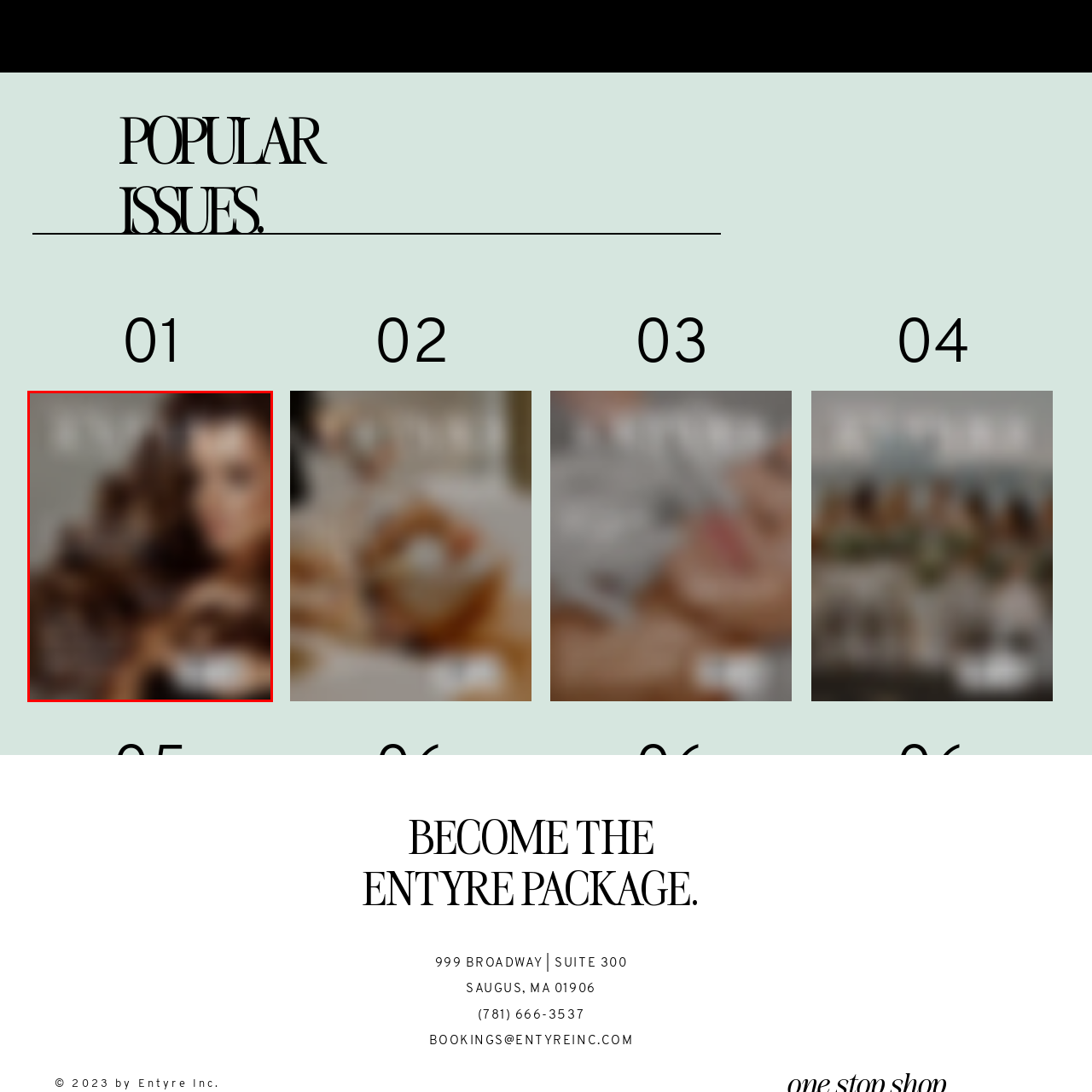What is the aesthetic of the hairstyle?
Observe the image marked by the red bounding box and generate a detailed answer to the question.

The caption describes the overall aesthetic of the hairstyle as emphasizing sophistication and glamour, which suggests that the hairstyle is elegant and luxurious.